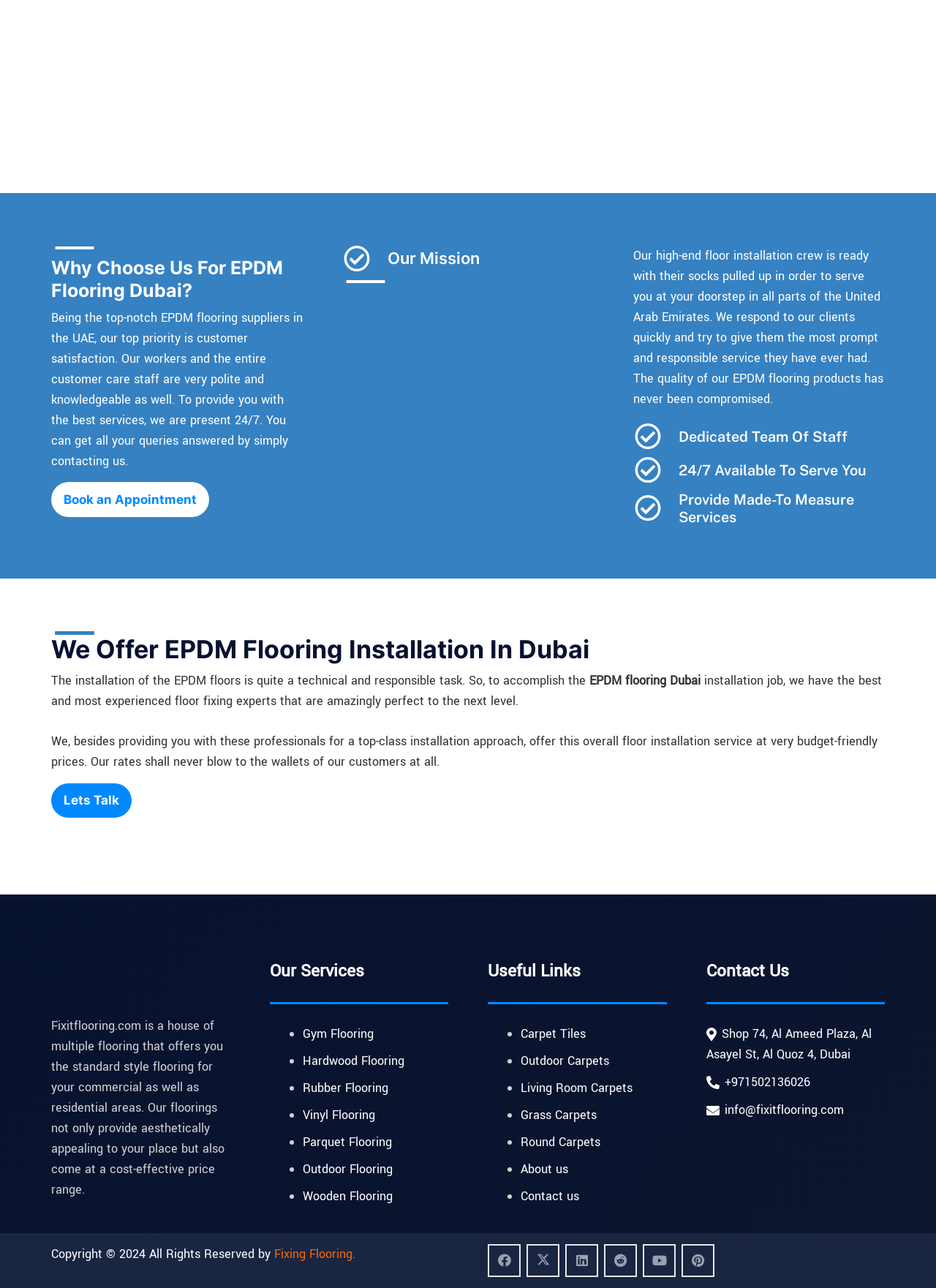Locate the bounding box coordinates of the element's region that should be clicked to carry out the following instruction: "Contact us". The coordinates need to be four float numbers between 0 and 1, i.e., [left, top, right, bottom].

[0.556, 0.922, 0.619, 0.935]